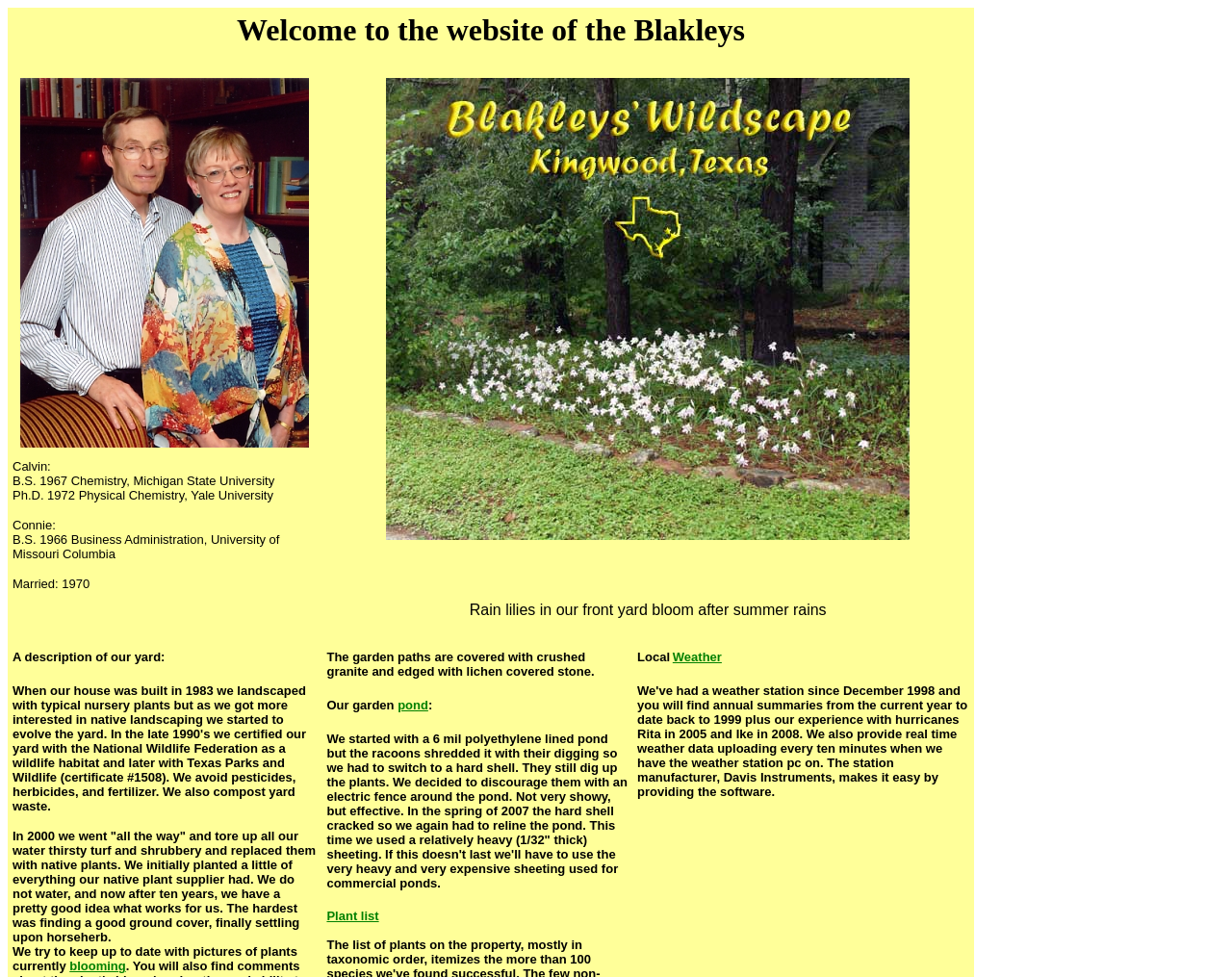What is the topic of the link at the bottom of the page?
Please ensure your answer to the question is detailed and covers all necessary aspects.

By examining the link elements, I found the link with the text 'Weather' which suggests that the topic of the link at the bottom of the page is the weather.